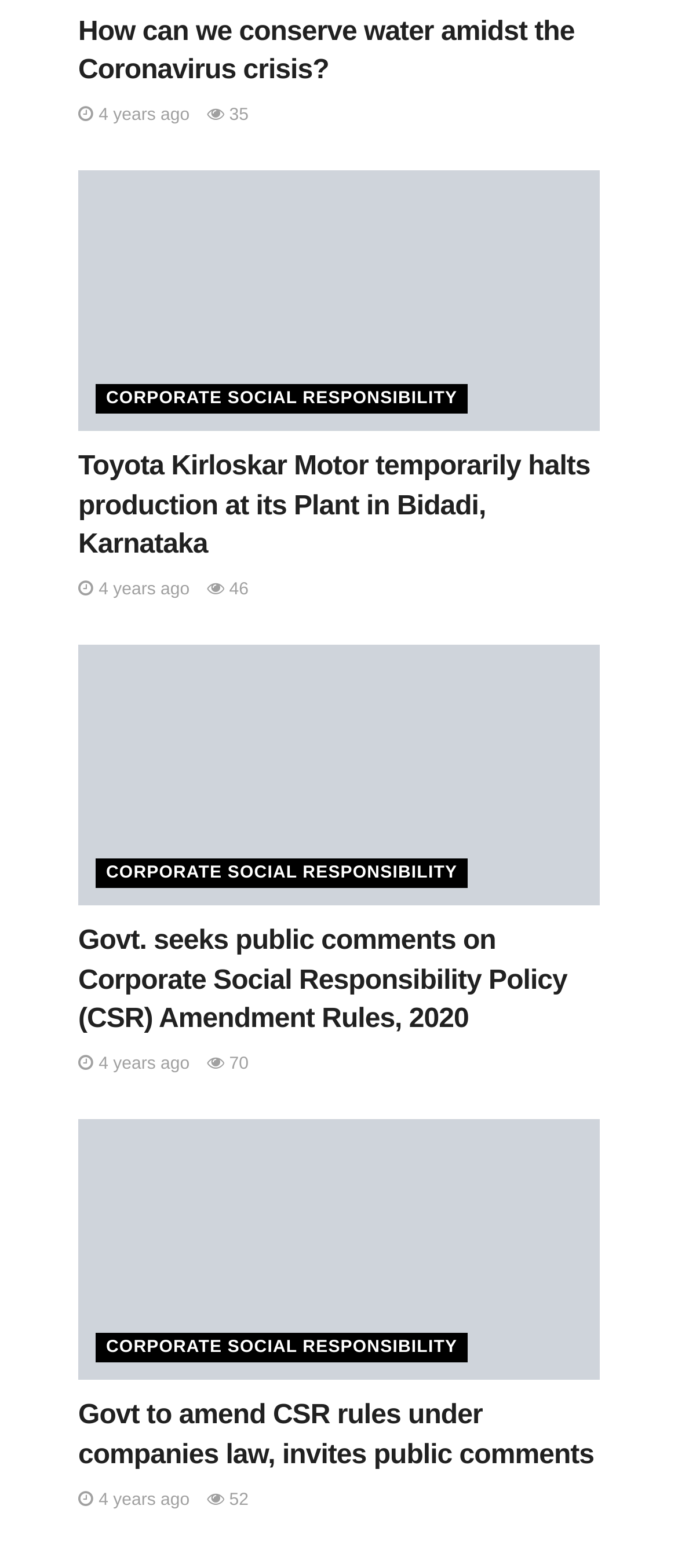How many articles are on this webpage?
Refer to the image and respond with a one-word or short-phrase answer.

4